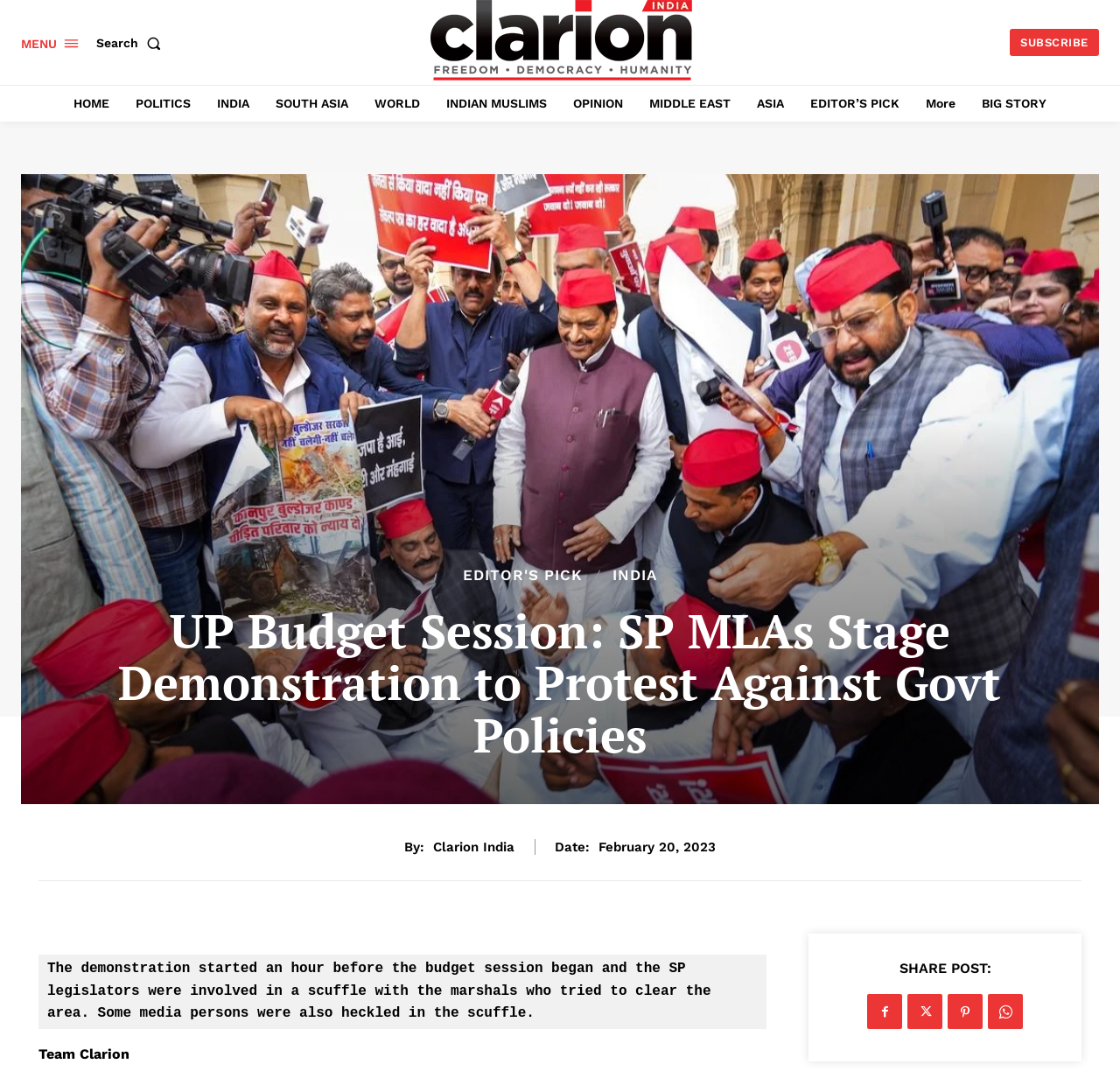Please give the bounding box coordinates of the area that should be clicked to fulfill the following instruction: "Explore the 'Topic Cloud'". The coordinates should be in the format of four float numbers from 0 to 1, i.e., [left, top, right, bottom].

None